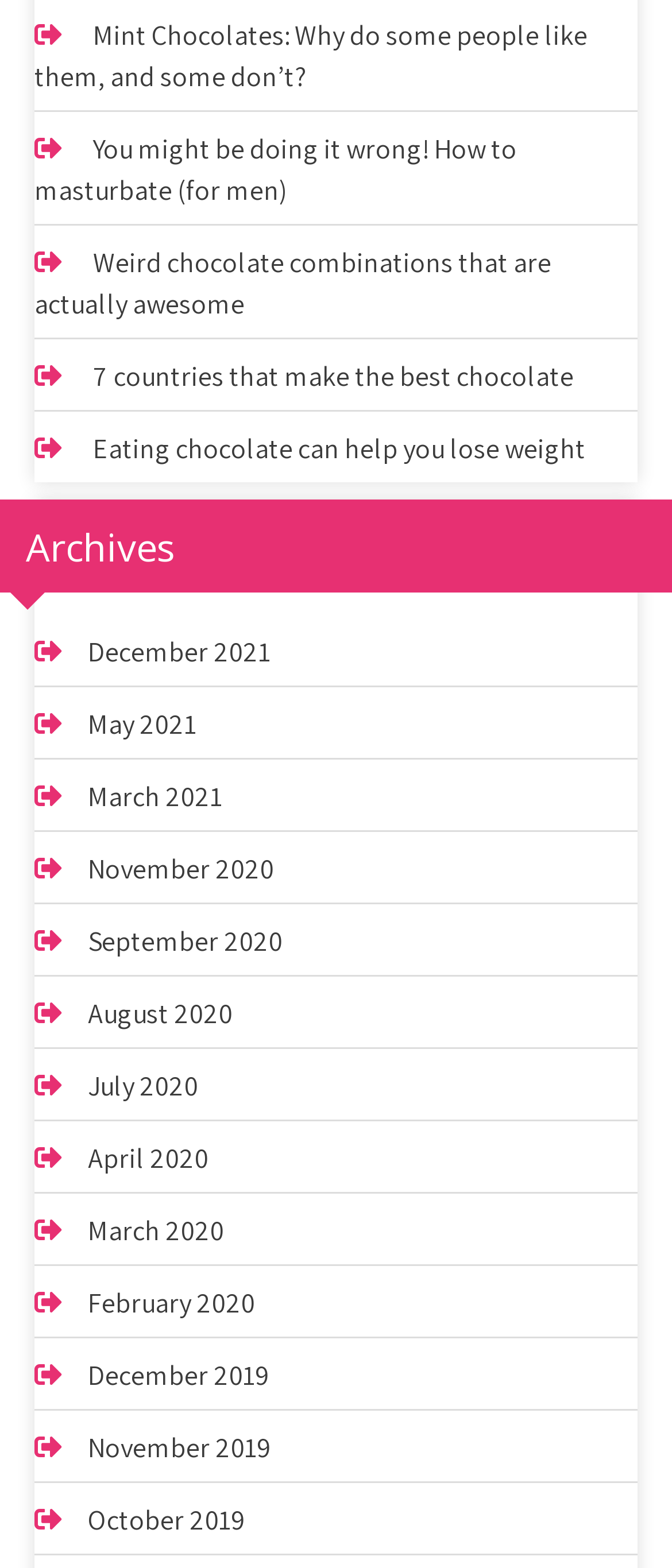Is the webpage focused on a specific topic?
Respond to the question with a well-detailed and thorough answer.

The webpage appears to be focused on the topic of chocolate, with various links discussing different aspects of chocolate, such as its health benefits, unique combinations, and cultural significance. The consistency of the topic across the links suggests that the webpage is dedicated to exploring the world of chocolate.